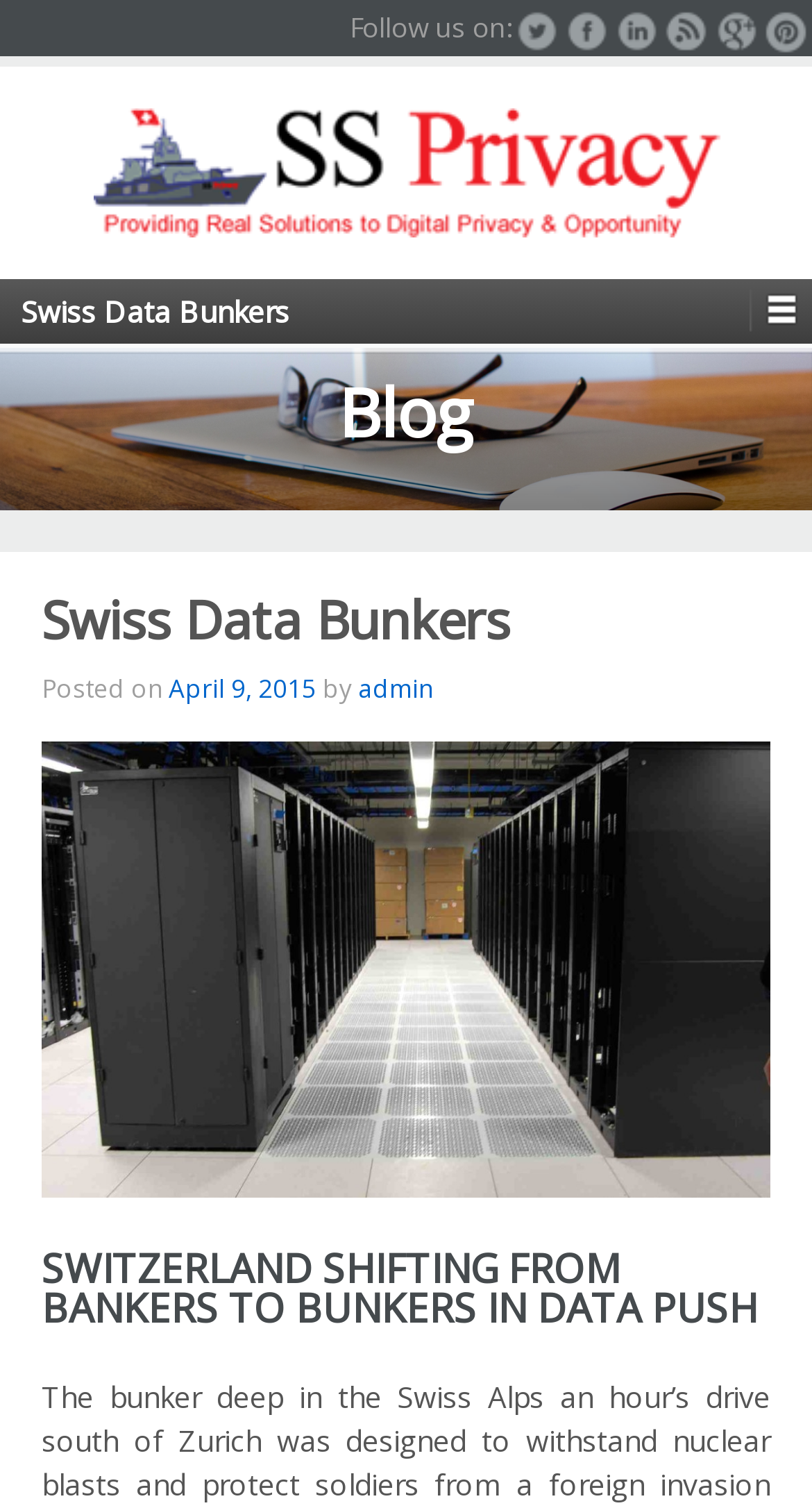Given the description of a UI element: "alt="Google+"", identify the bounding box coordinates of the matching element in the webpage screenshot.

[0.877, 0.006, 0.938, 0.031]